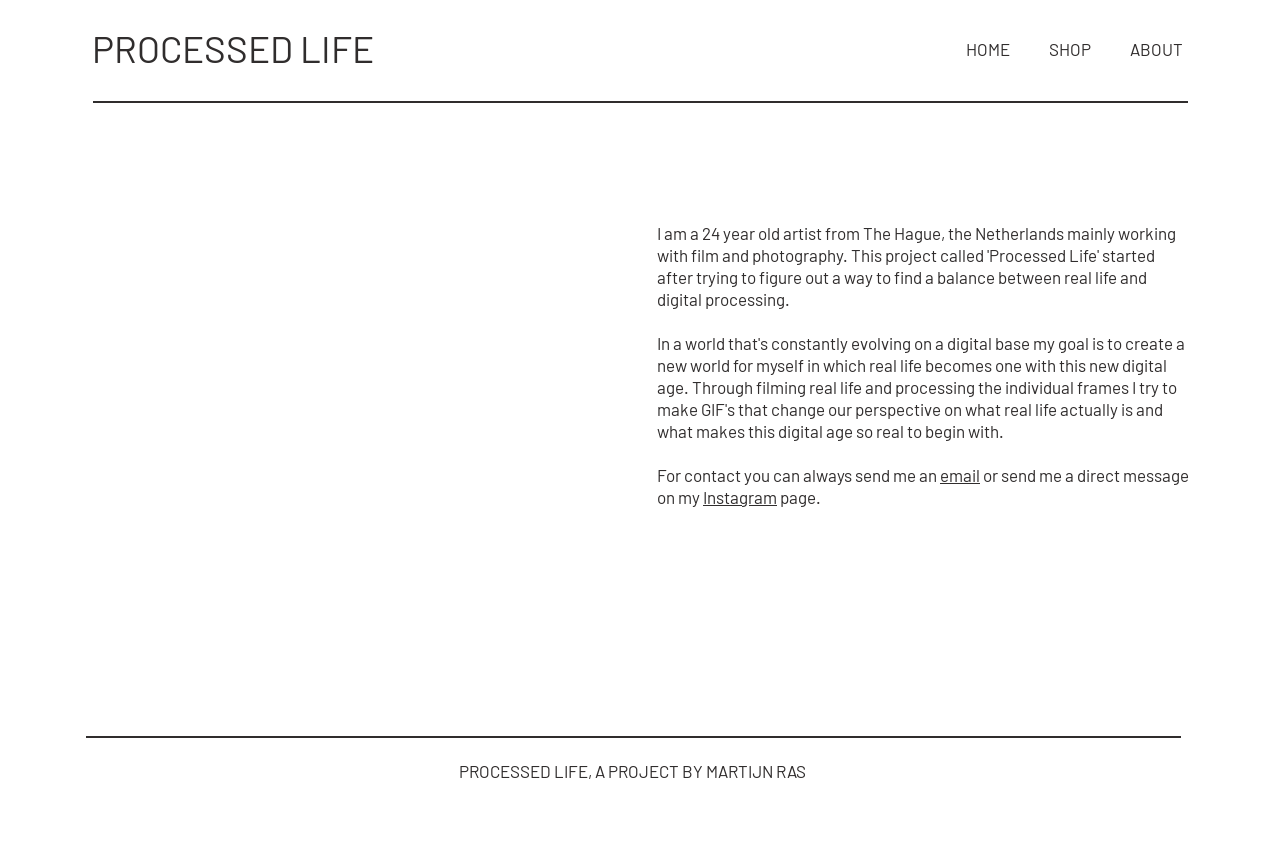Create an elaborate caption for the webpage.

The webpage is titled "Processed Life | a project by Martijn Ras". At the top, there is a navigation menu with four links: "PROCESSED LIFE" on the left, followed by "HOME", "SHOP", and "ABOUT" on the right. 

Below the navigation menu, there is a section with a brief message. The message starts with a non-breaking space character, followed by the text "For contact you can always send me an" and a link to "email". The text continues with "or send me a direct message on my" and a link to "Instagram", followed by the text "page.".

At the bottom of the page, there is a footer section with the title "PROCESSED LIFE, A PROJECT BY MARTIJN RAS" centered horizontally.